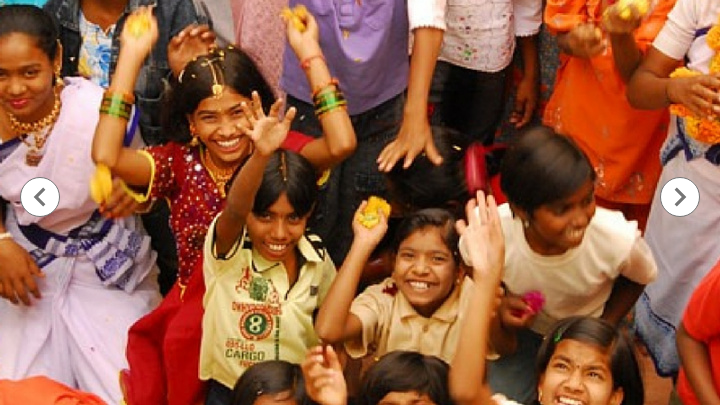Given the content of the image, can you provide a detailed answer to the question?
What is the girl in the center wearing?

The girl in the center of the composition is wearing traditional attire, which is adorned with colorful jewelry, suggesting a cultural or festive occasion.